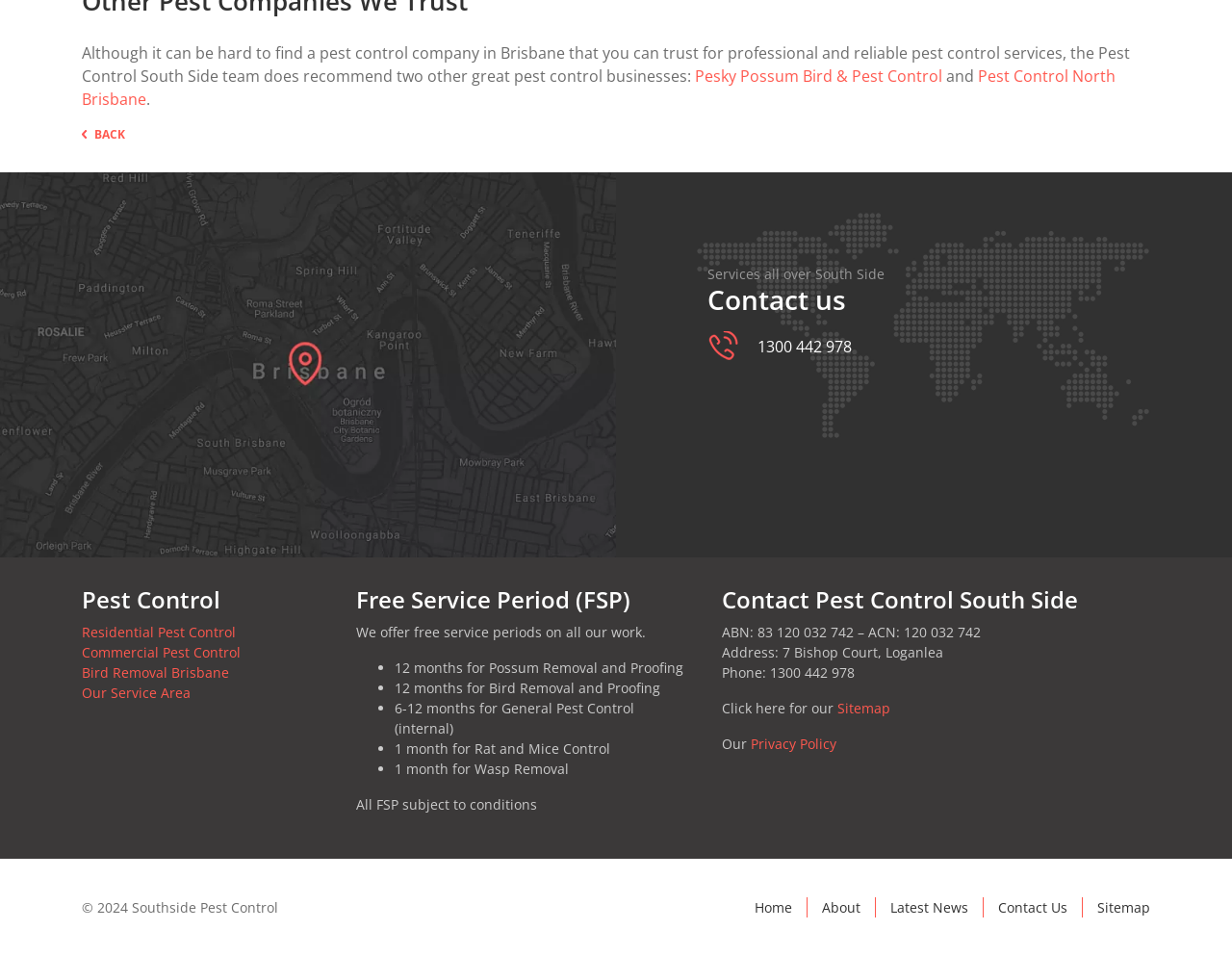Provide the bounding box coordinates of the UI element that matches the description: "Our Service Area".

[0.066, 0.715, 0.155, 0.734]